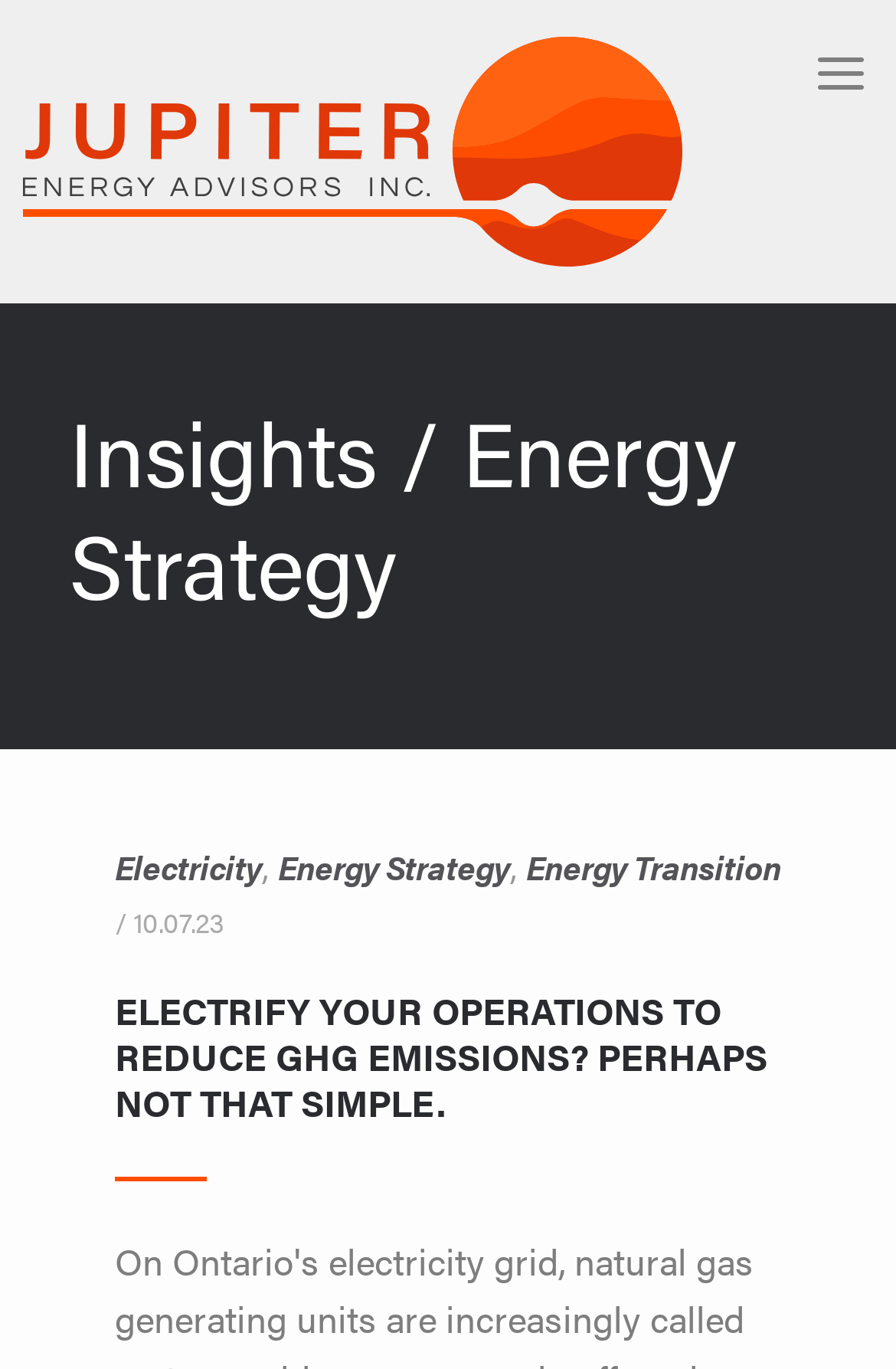What is the name of the website?
Utilize the information in the image to give a detailed answer to the question.

The name of the website can be determined by looking at the link 'Jupiter' which is located at the top of the webpage and is likely the logo or title of the website.